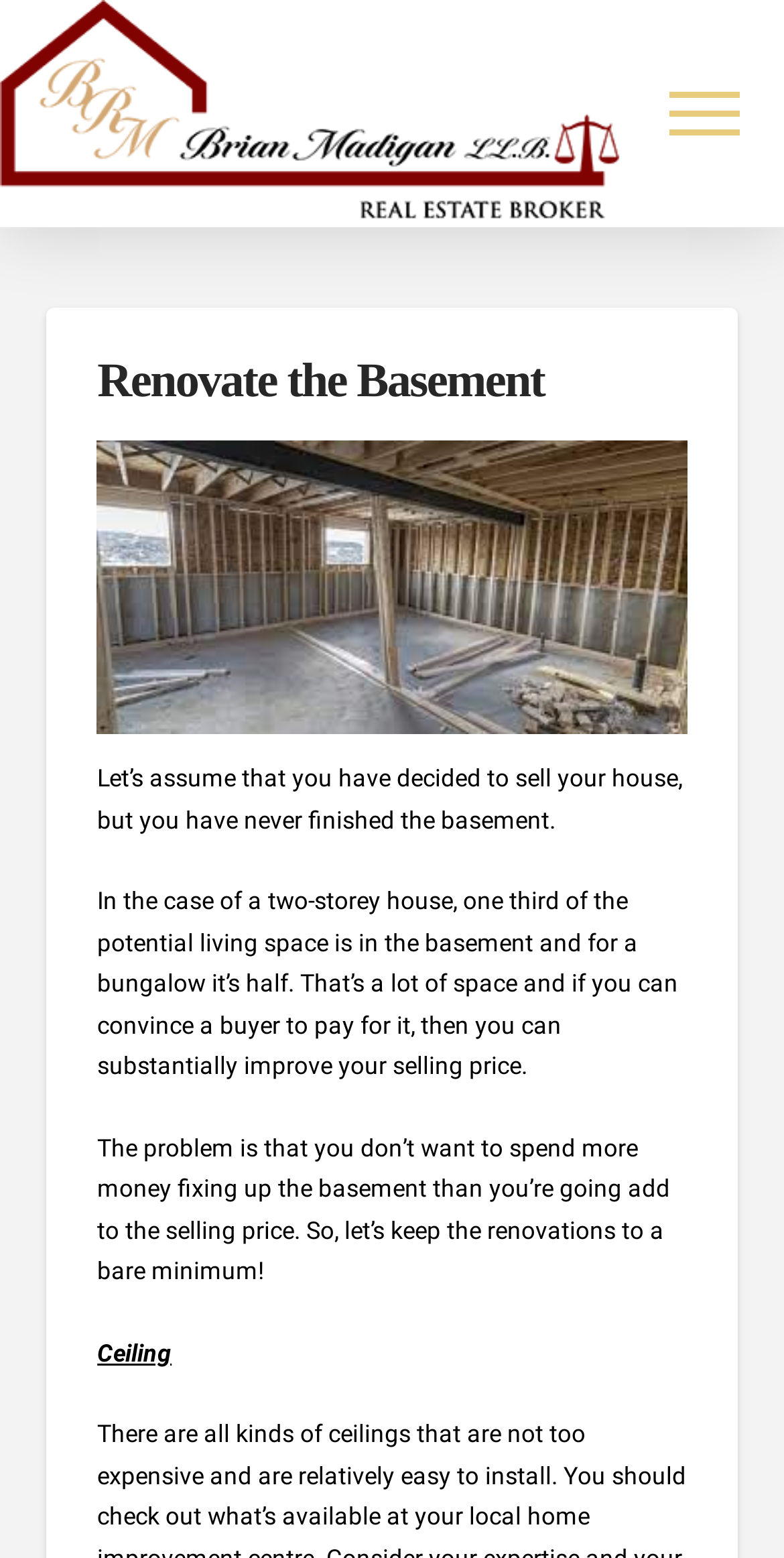Determine the main headline from the webpage and extract its text.

Renovate the Basement